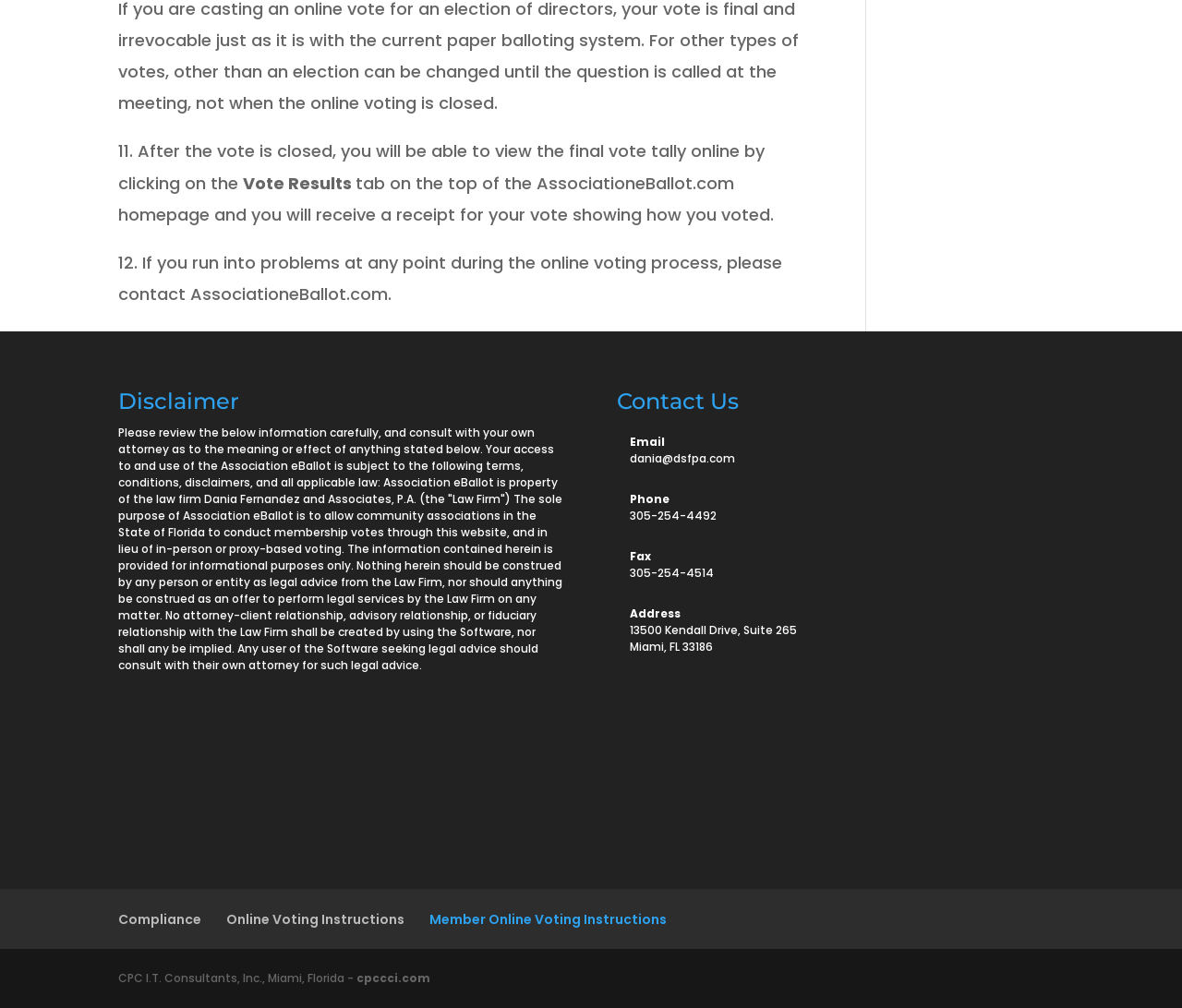Who owns Association eBallot?
Please ensure your answer is as detailed and informative as possible.

As stated in the disclaimer section, Association eBallot is property of the law firm Dania Fernandez and Associates, P.A.